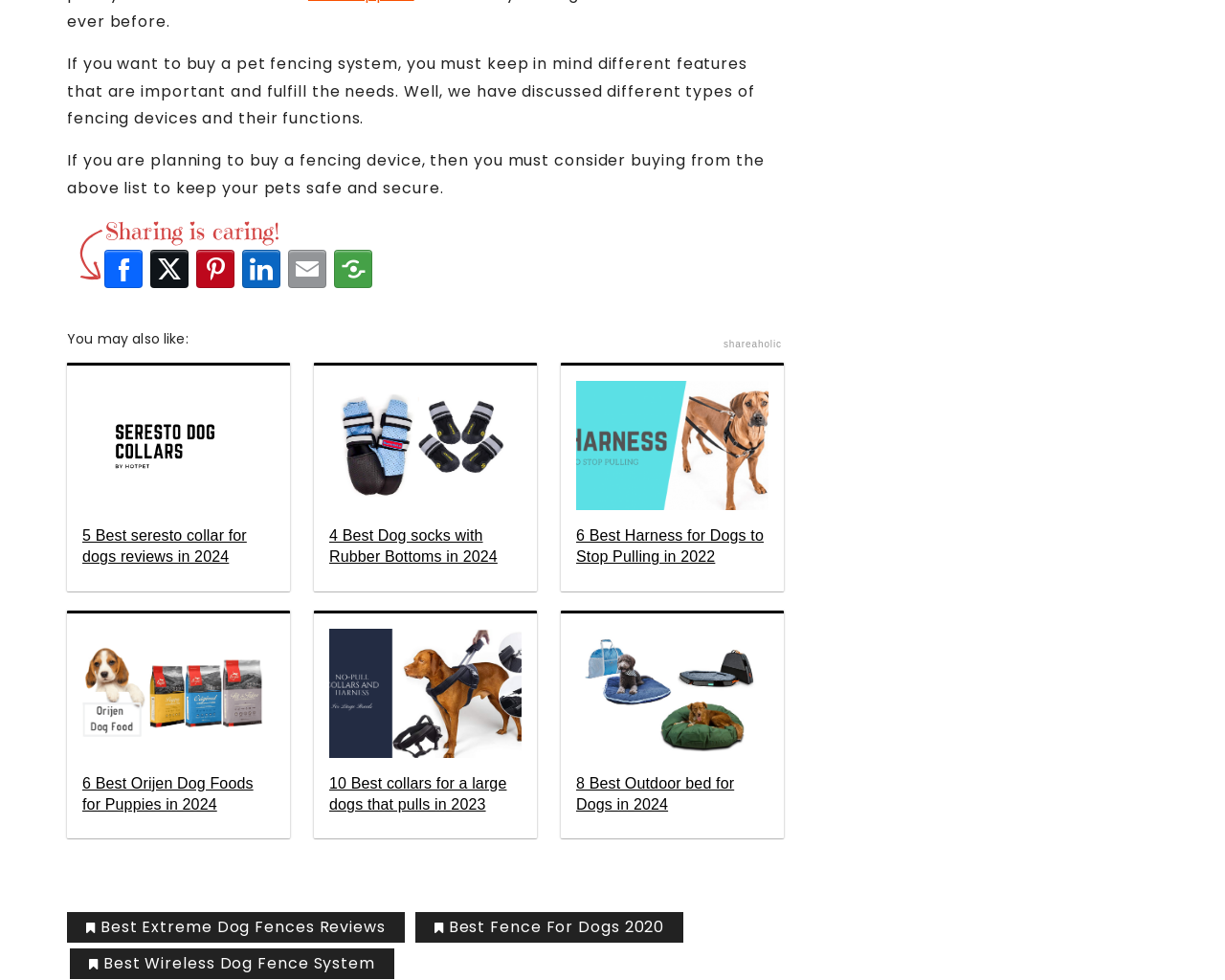Based on the image, provide a detailed response to the question:
What is the purpose of the image on this webpage?

The image on this webpage does not seem to have any specific functional purpose, but rather serves as a decorative element, breaking up the text and making the webpage more visually appealing.